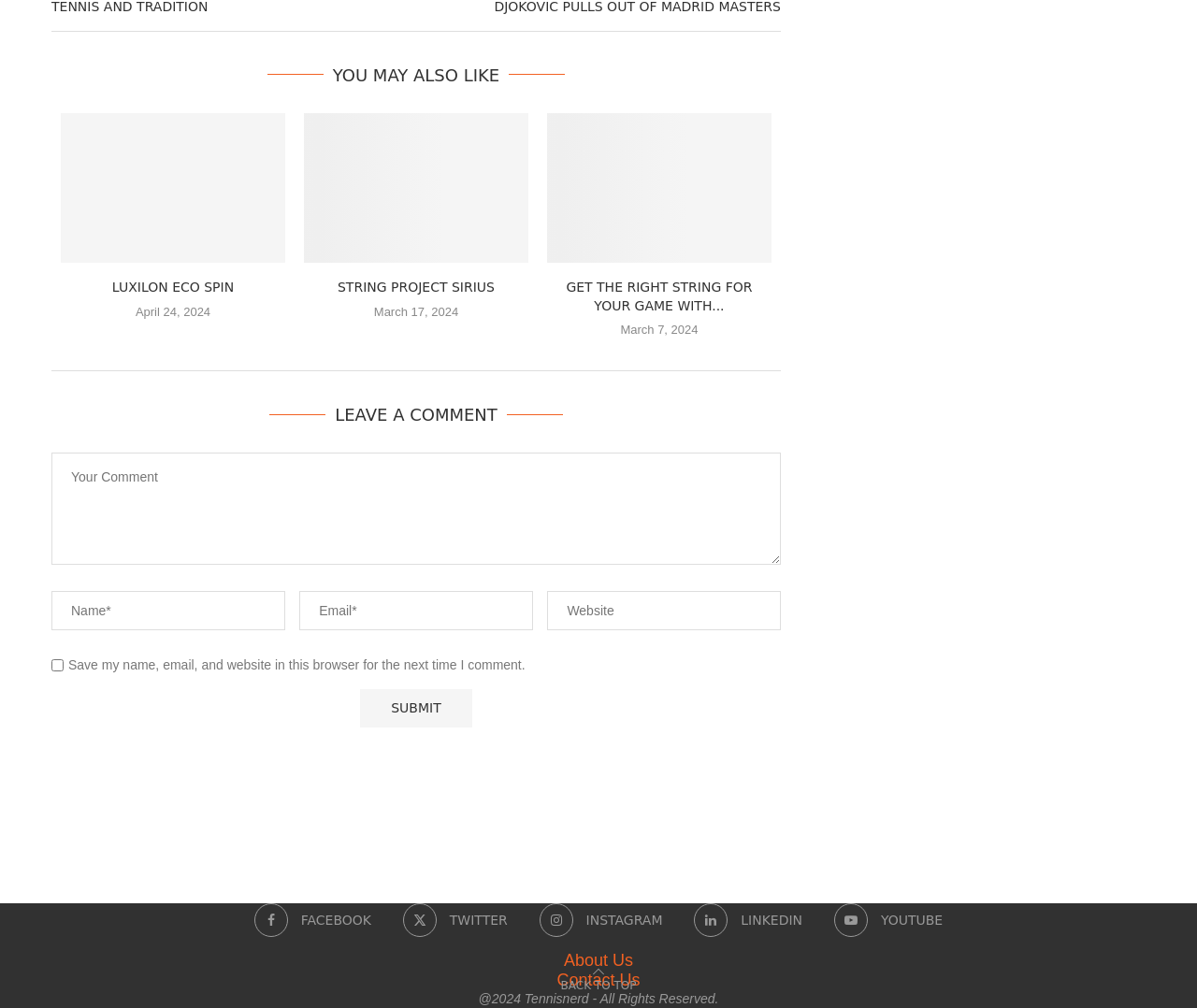What is the date of the second recommended product?
Based on the screenshot, provide your answer in one word or phrase.

March 17, 2024